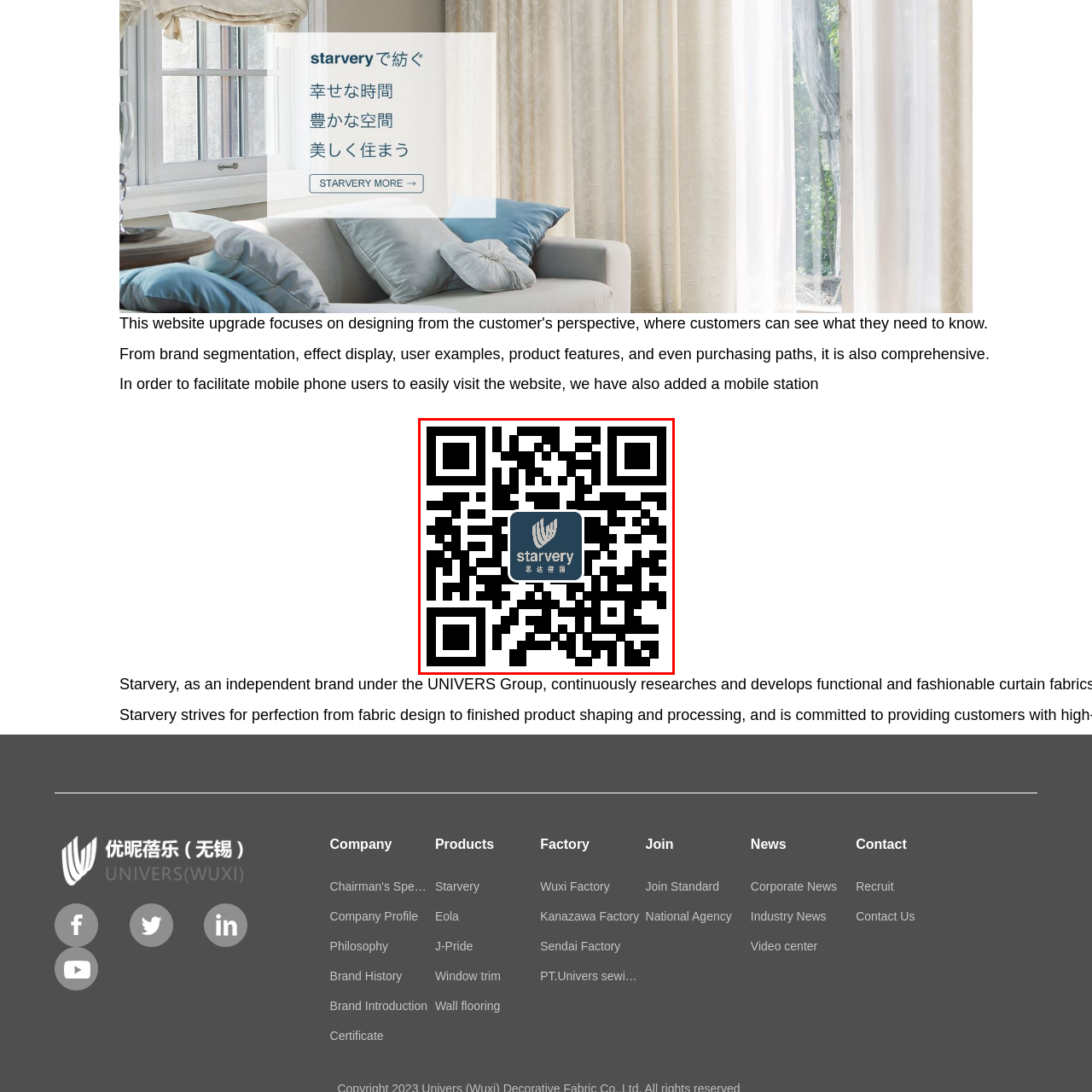Where is the QR code positioned in the image? Look at the image outlined by the red bounding box and provide a succinct answer in one word or a brief phrase.

Centrally